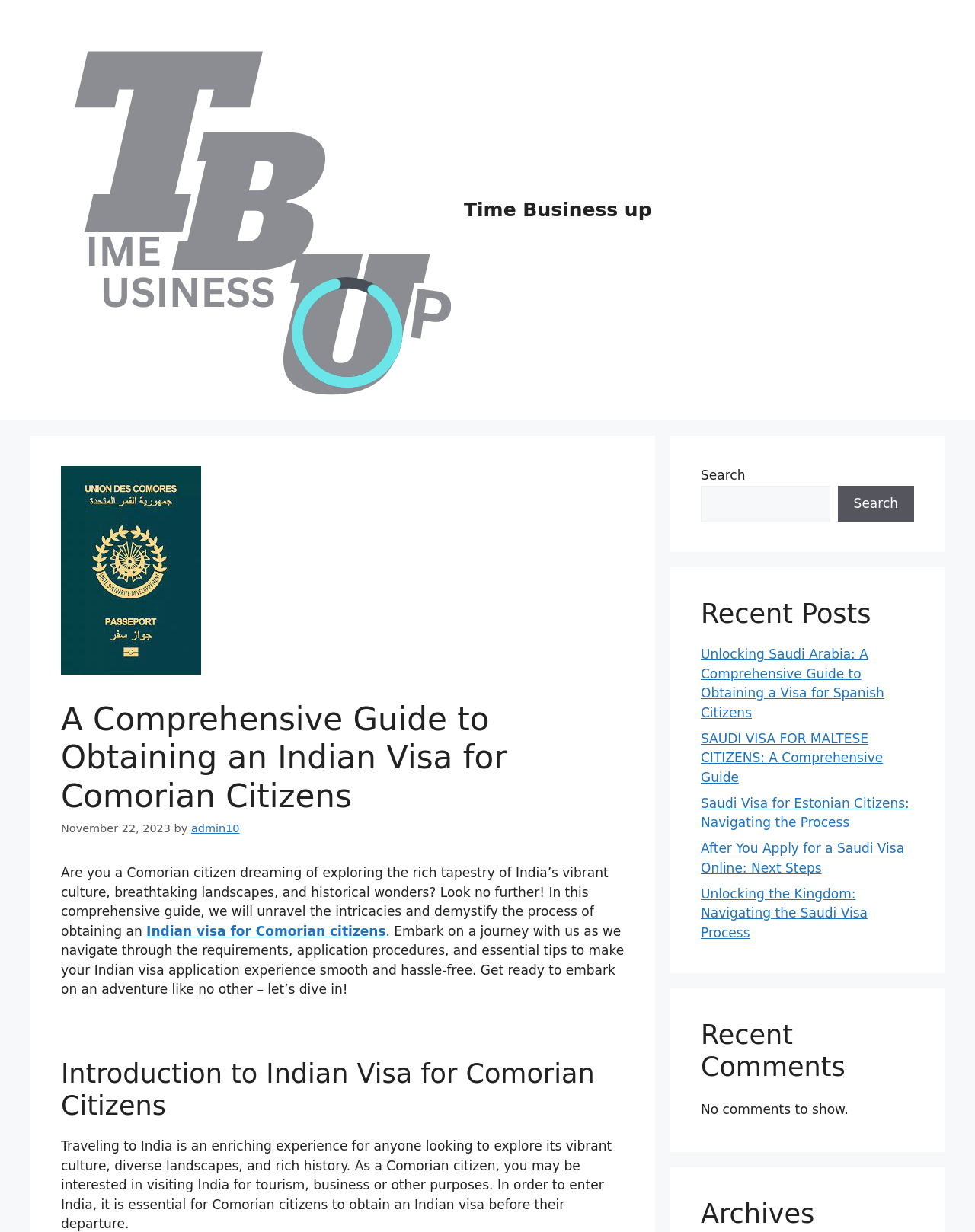Identify the bounding box coordinates for the element you need to click to achieve the following task: "Explore the Archives section". The coordinates must be four float values ranging from 0 to 1, formatted as [left, top, right, bottom].

[0.719, 0.972, 0.938, 0.998]